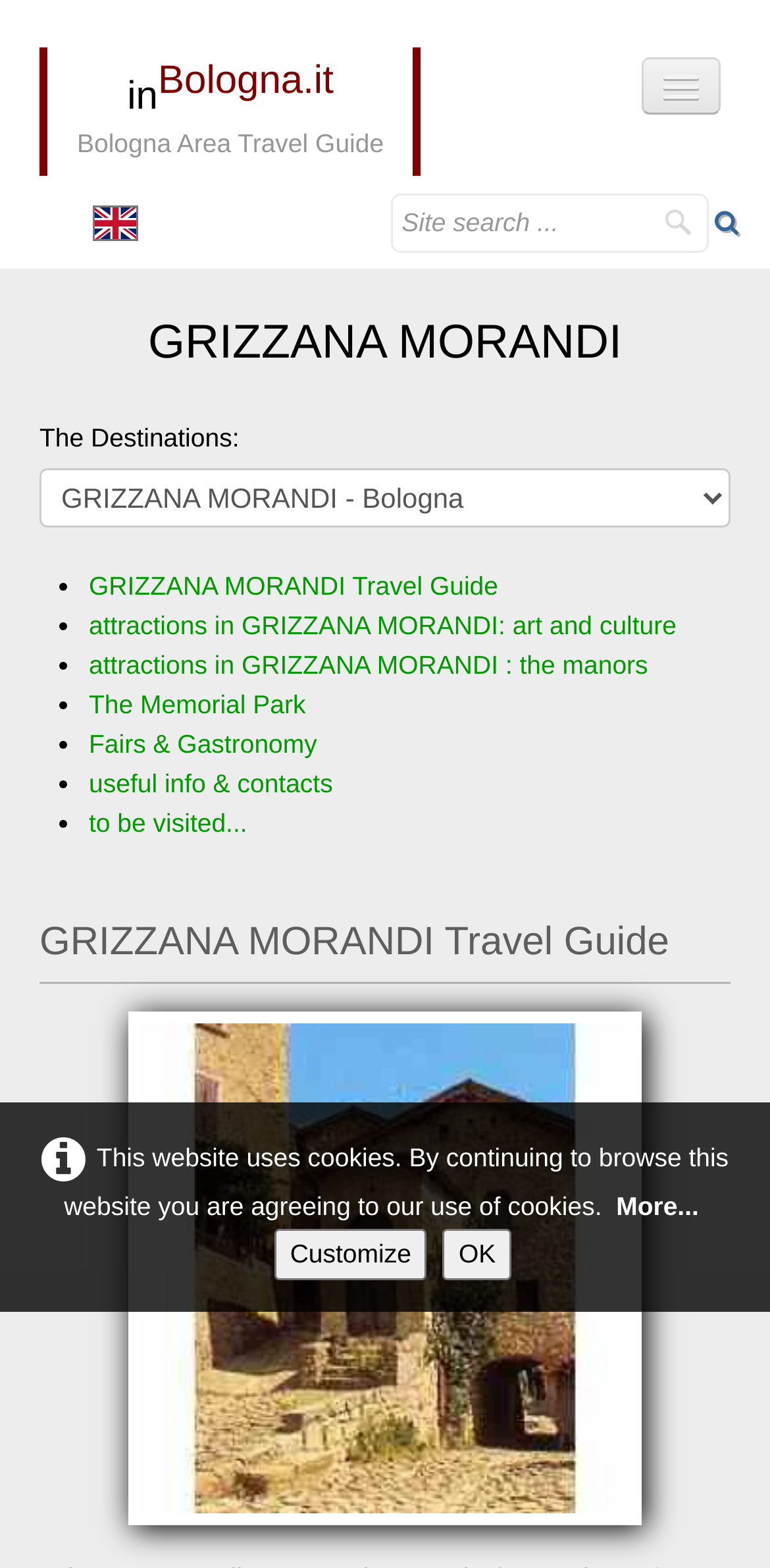Please answer the following question using a single word or phrase: 
What is the name of the travel guide?

Grizzana Morandi Travel Guide